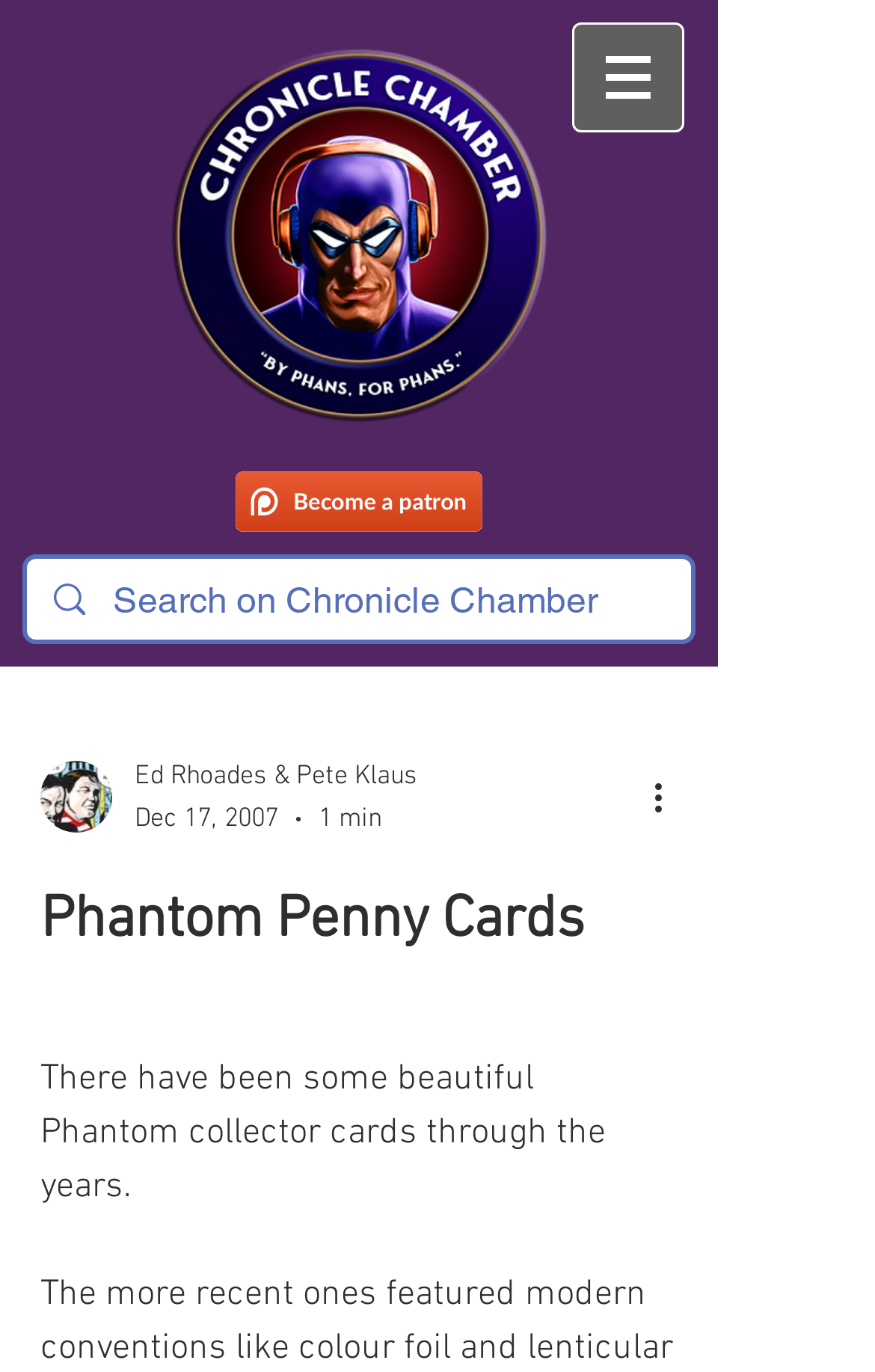Explain the webpage's layout and main content in detail.

The webpage is about Phantom Penny Cards, with a focus on collector cards. At the top left, there is a logo of Chronicle Chamber, which is a clickable link. Next to the logo, there is a navigation menu labeled "Site" with a dropdown button. 

Below the navigation menu, there is a Patreon GIF image, which is a rectangular shape taking up about a quarter of the screen width. 

On the left side of the page, there is a search bar with a magnifying glass icon, a search box, and a writer's picture. The search box is labeled "Search on Chronicle Chamber". 

Below the search bar, there is an article or blog post with a heading "Phantom Penny Cards". The article starts with a sentence "There have been some beautiful Phantom collector cards through the years." The author's name, "Ed Rhoades & Pete Klaus", and the date "Dec 17, 2007" are mentioned, along with a duration of "1 min". 

At the bottom right of the article, there is a "More actions" button with a dropdown menu.